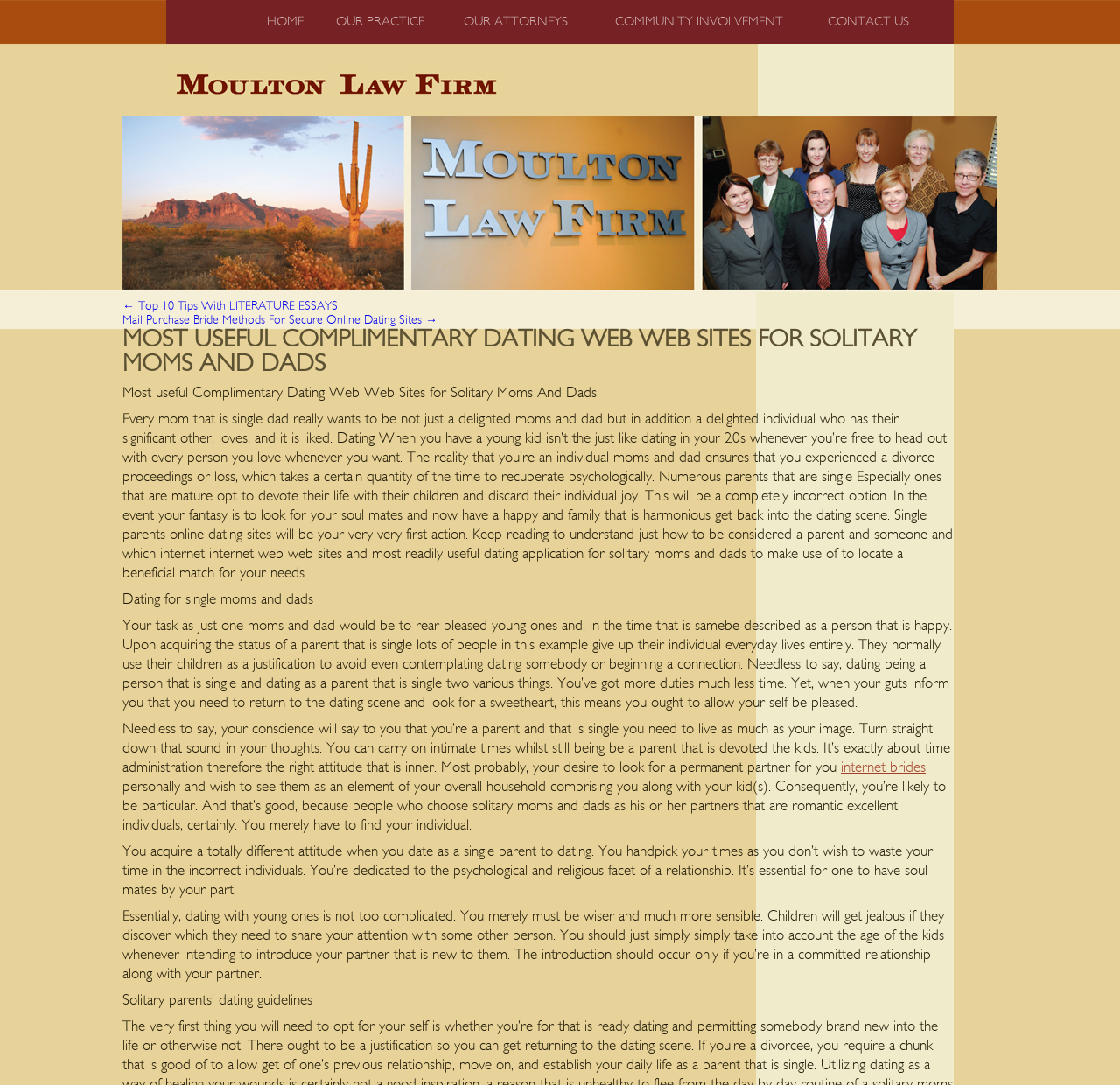Please identify the bounding box coordinates of the region to click in order to complete the task: "Click the internet brides link". The coordinates must be four float numbers between 0 and 1, specified as [left, top, right, bottom].

[0.751, 0.7, 0.827, 0.714]